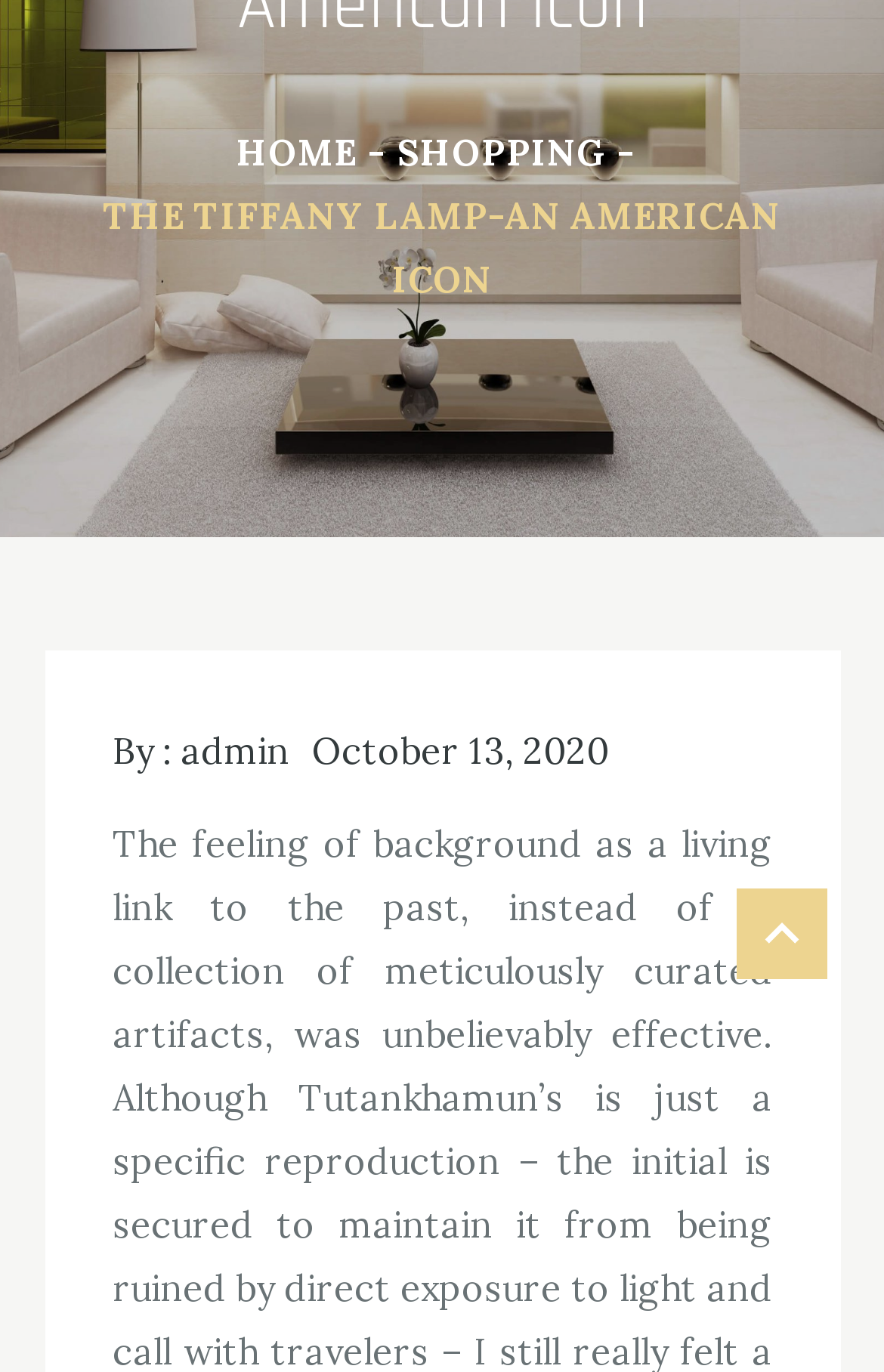Using the element description: "October 13, 2020", determine the bounding box coordinates. The coordinates should be in the format [left, top, right, bottom], with values between 0 and 1.

[0.353, 0.531, 0.688, 0.564]